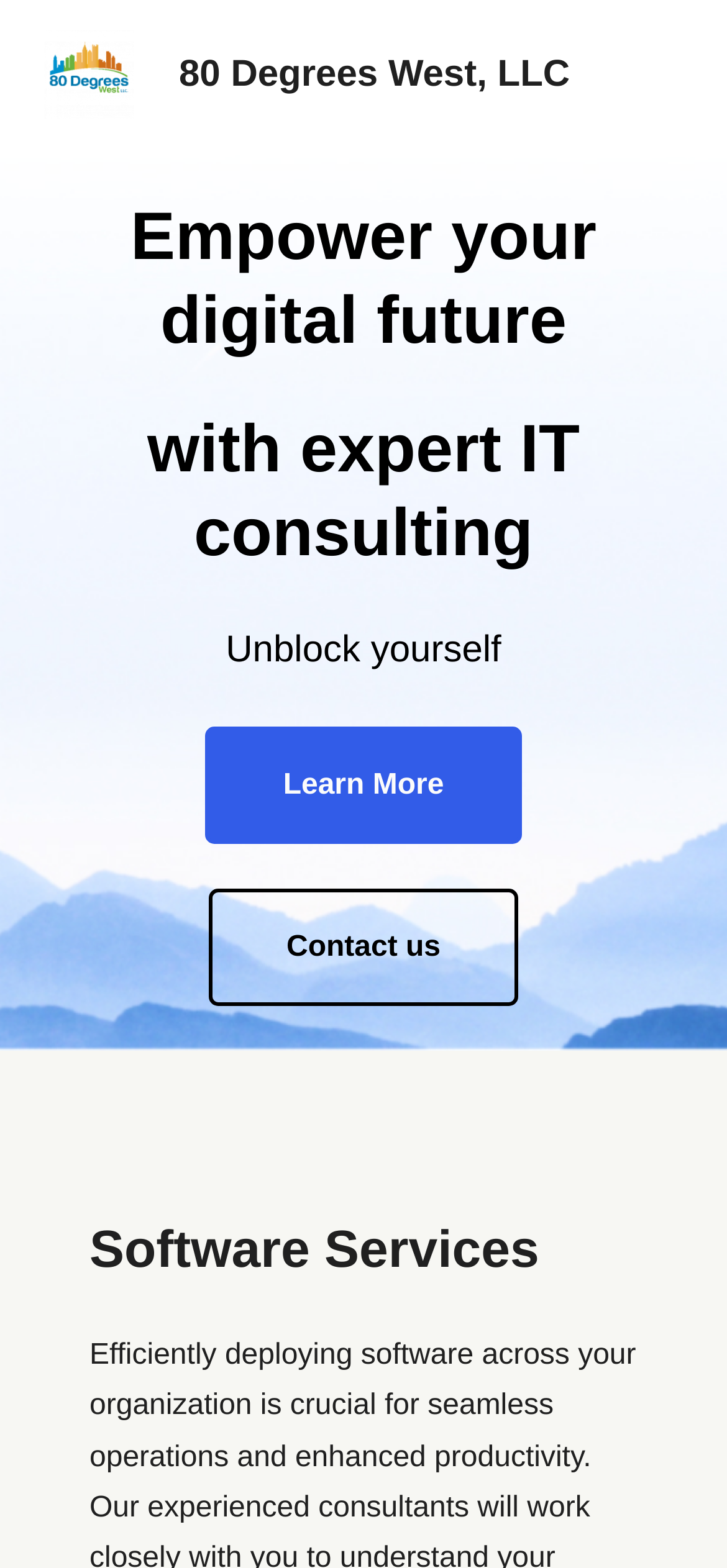Respond to the following question with a brief word or phrase:
What is the company's slogan?

Unblock yourself